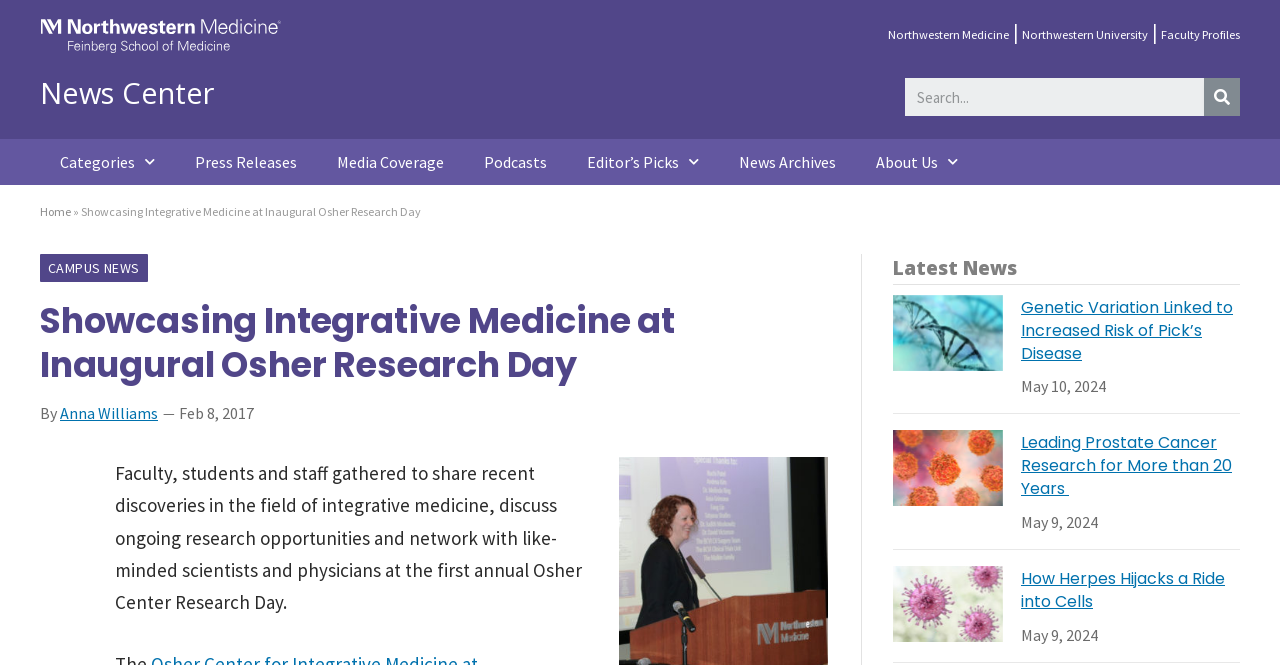Write an elaborate caption that captures the essence of the webpage.

The webpage is about Northwestern Medicine's news center, showcasing recent research findings in integrative medicine at the first annual Osher Center Research Day. At the top, there are several links to different sections of the website, including Feinberg, Northwestern Medicine, Northwestern University, Faculty Profiles, and News Center. Below these links, there is a search bar with a search button.

On the left side of the page, there are links to categories, including Press Releases, Media Coverage, Podcasts, Editor's Picks, News Archives, and About Us. Above these links, there is a link to the Home page.

The main content of the page is an article about the Osher Center Research Day, with a heading and a brief summary of the event. The article is written by Anna Williams and was published on February 8, 2017. Below the article, there are social media sharing links.

Further down the page, there is a section titled "Latest News" with three articles. Each article has a heading, a brief summary, and a publication date. The articles are about genetic variation linked to increased risk of Pick's disease, leading prostate cancer research, and how herpes hijacks a ride into cells.